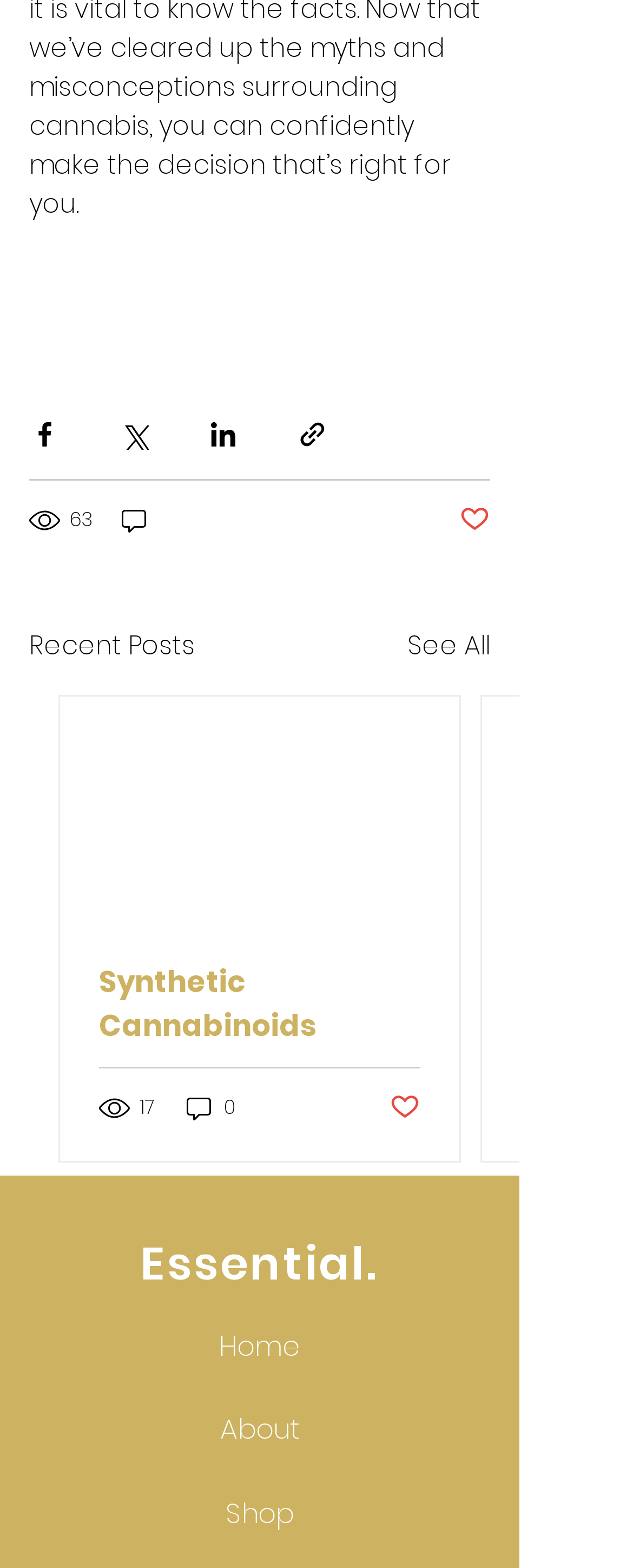Identify the bounding box of the HTML element described here: "parent_node: 63". Provide the coordinates as four float numbers between 0 and 1: [left, top, right, bottom].

[0.187, 0.321, 0.241, 0.343]